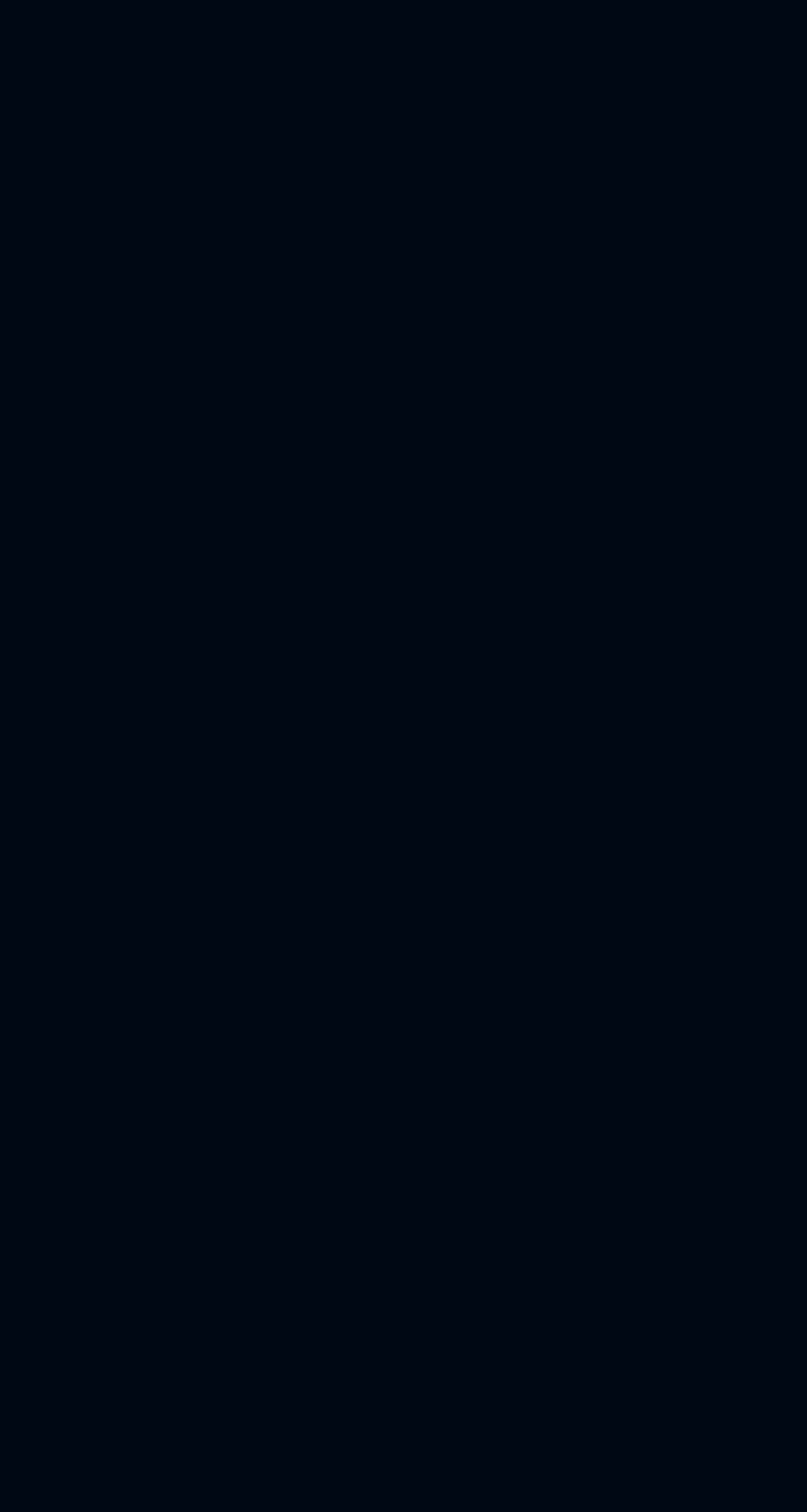Provide a brief response using a word or short phrase to this question:
Is there a category for 'Technology'?

No